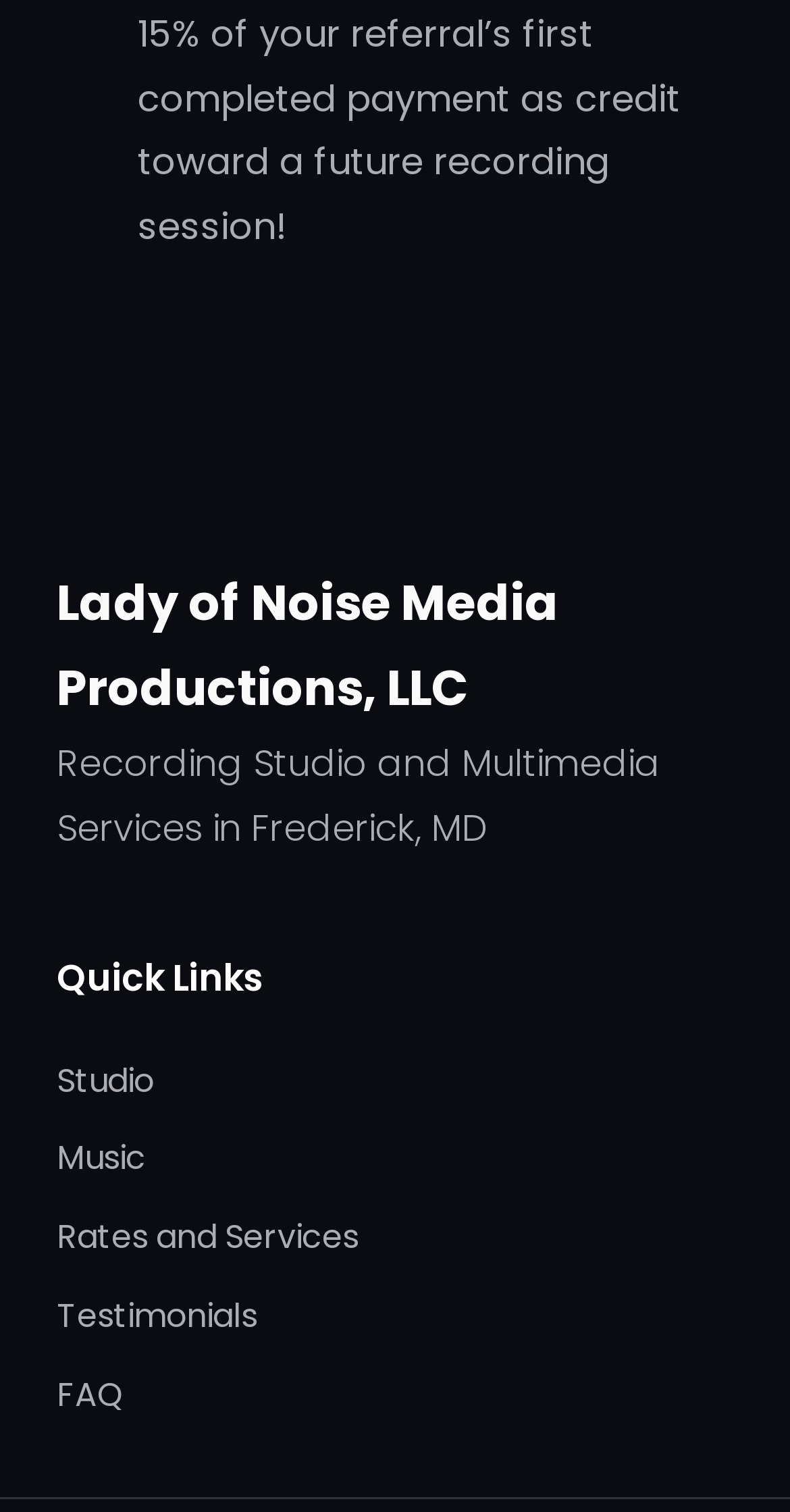Given the element description Rates and Services, identify the bounding box coordinates for the UI element on the webpage screenshot. The format should be (top-left x, top-left y, bottom-right x, bottom-right y), with values between 0 and 1.

[0.072, 0.794, 0.454, 0.846]